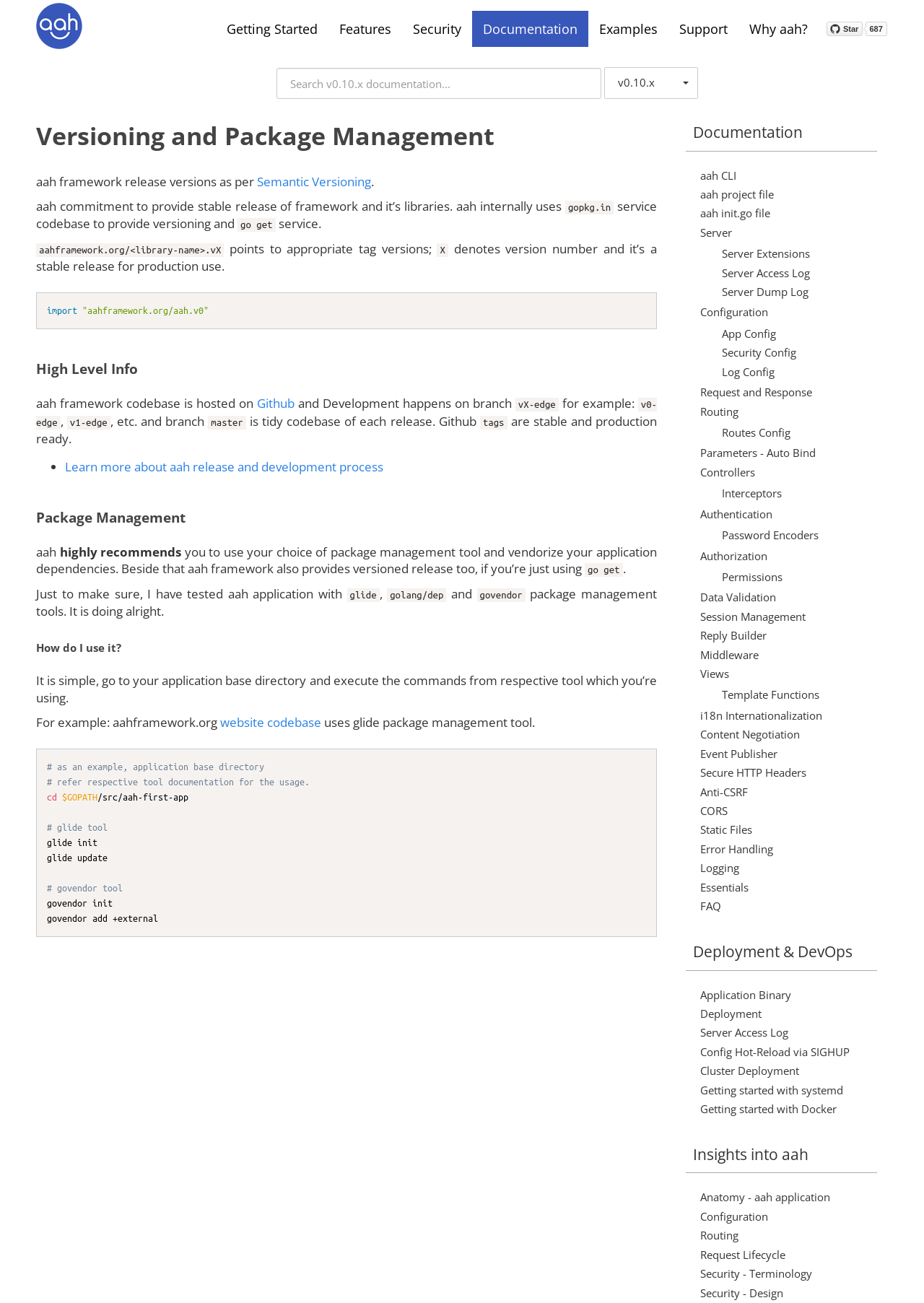Find the bounding box coordinates for the area that should be clicked to accomplish the instruction: "Click on the 'Getting Started' link".

[0.234, 0.008, 0.355, 0.036]